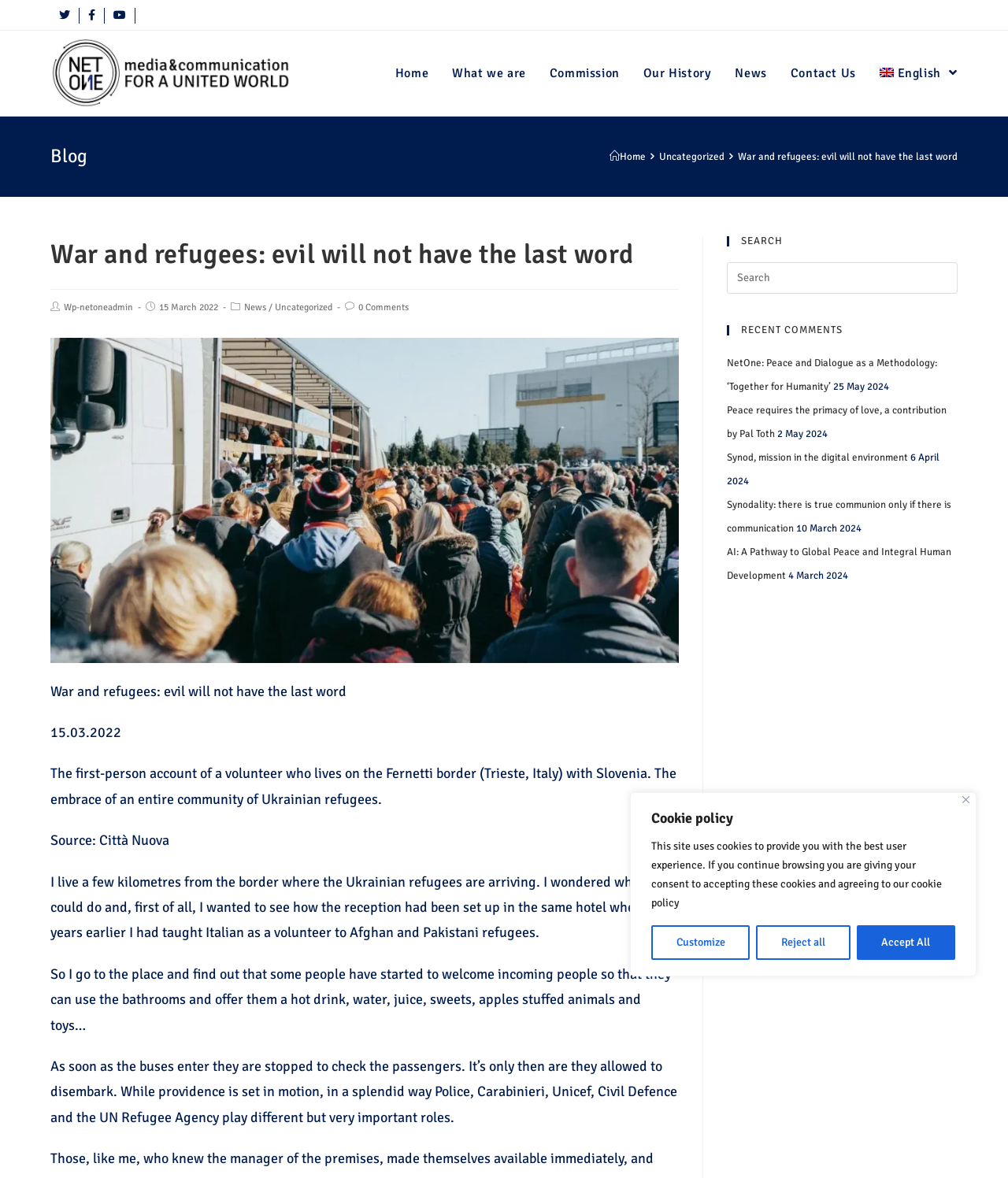Summarize the webpage with intricate details.

This webpage appears to be a blog post titled "War and refugees: evil will not have the last word" on a website called NetOne. At the top right corner, there is a button to close the page and a cookie policy notification with options to customize, reject all, or accept all cookies.

Below the cookie policy notification, there is a navigation menu with links to Home, What we are, Commission, Our History, News, Contact Us, and English. On the top left corner, there is a logo of NetOne with a link to the website's homepage.

The main content of the webpage is a blog post with a heading "War and refugees: evil will not have the last word" and a subheading "15 March 2022". The post is categorized under News and Uncategorized. There is a figure or image related to the post, but its description is not provided.

The blog post is a first-person account of a volunteer who lives on the Fernetti border with Slovenia and has been involved in welcoming Ukrainian refugees. The post describes the volunteer's experience and the efforts of various organizations, including the police, Carabinieri, Unicef, Civil Defence, and the UN Refugee Agency, in providing aid to the refugees.

On the right side of the webpage, there is a complementary section with a search bar and a list of recent comments. The recent comments section displays links to other blog posts on the website, including "NetOne: Peace and Dialogue as a Methodology: ‘Together for Humanity’", "Peace requires the primacy of love, a contribution by Pal Toth", and others, along with their publication dates.